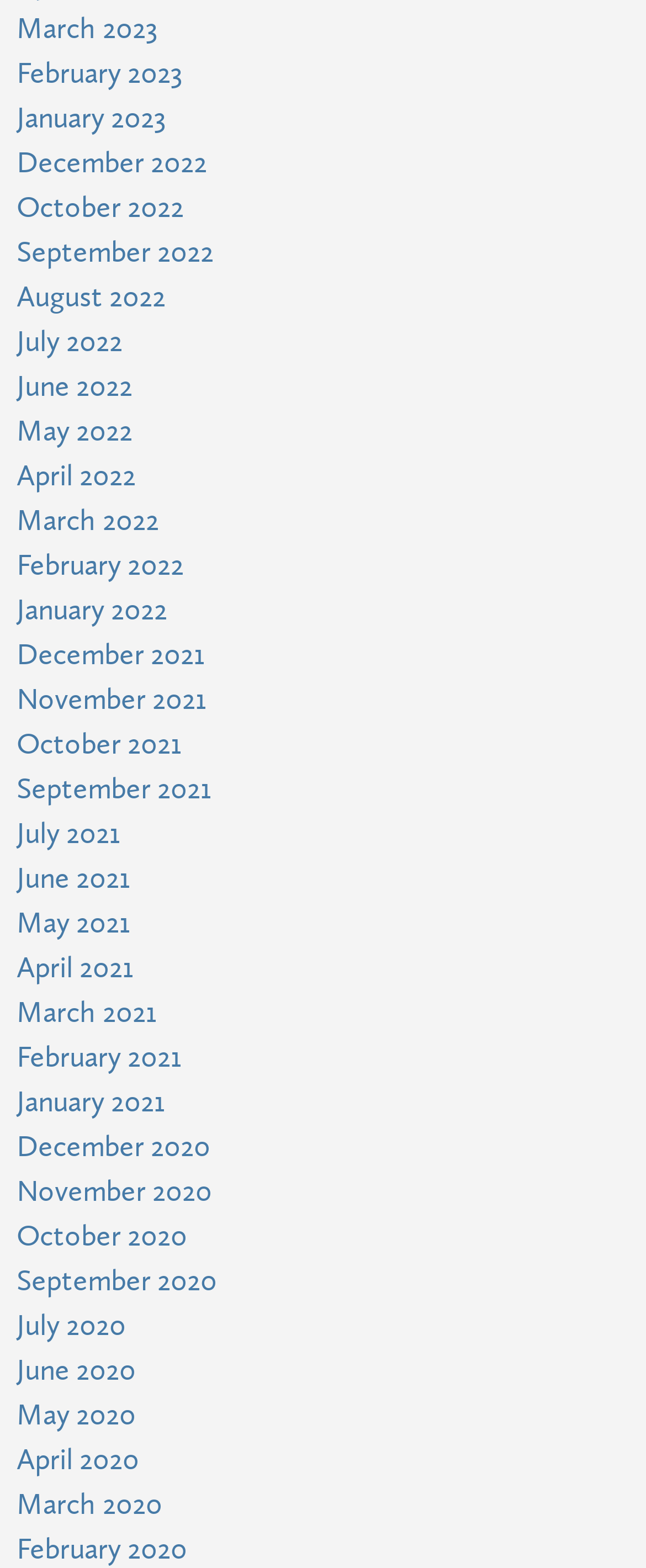By analyzing the image, answer the following question with a detailed response: What is the earliest month listed?

By examining the list of links, I found that the earliest month listed is December 2020, which is located at the bottom of the list.